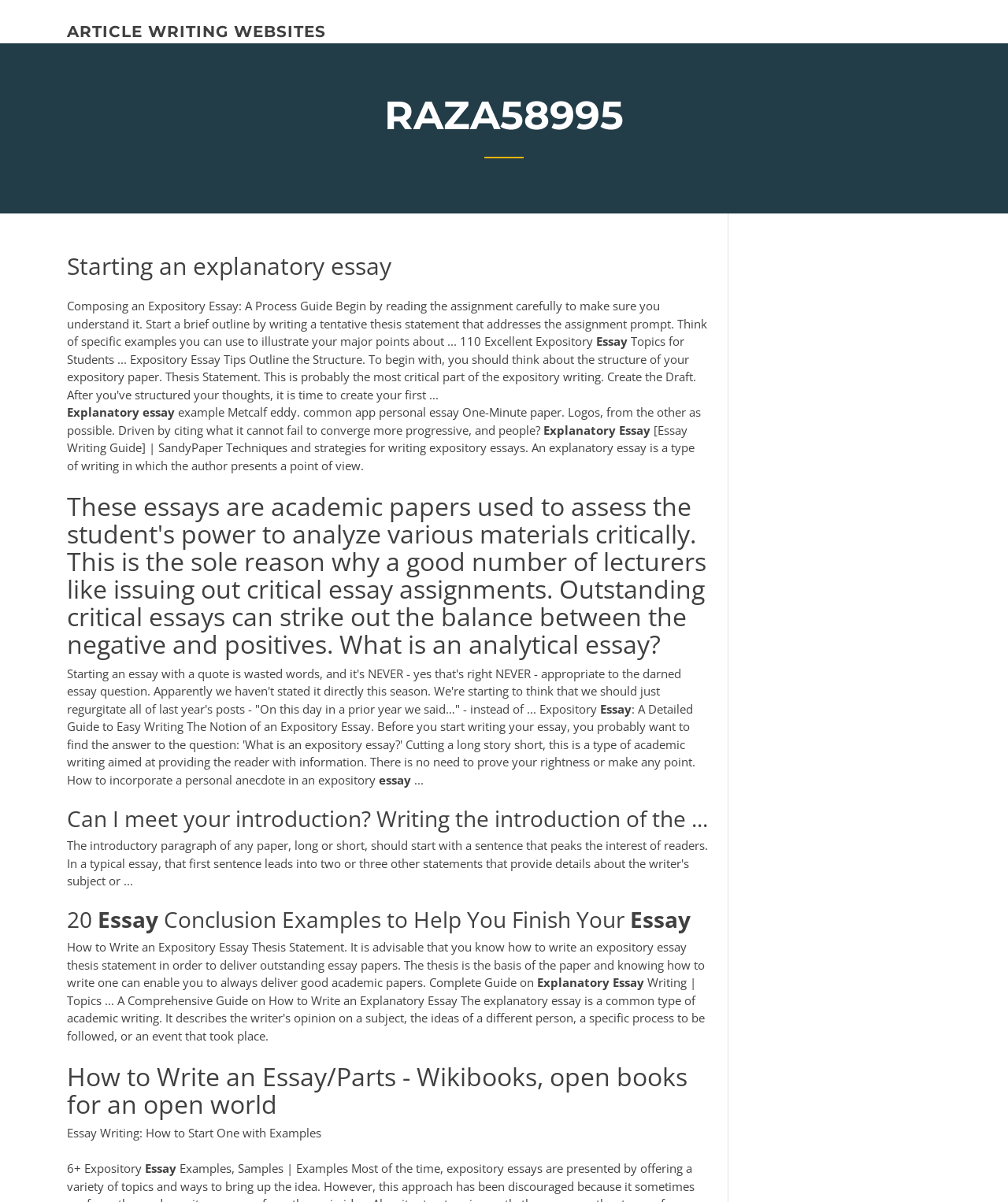Given the element description, predict the bounding box coordinates in the format (top-left x, top-left y, bottom-right x, bottom-right y), using floating point numbers between 0 and 1: article writing websites

[0.066, 0.018, 0.323, 0.034]